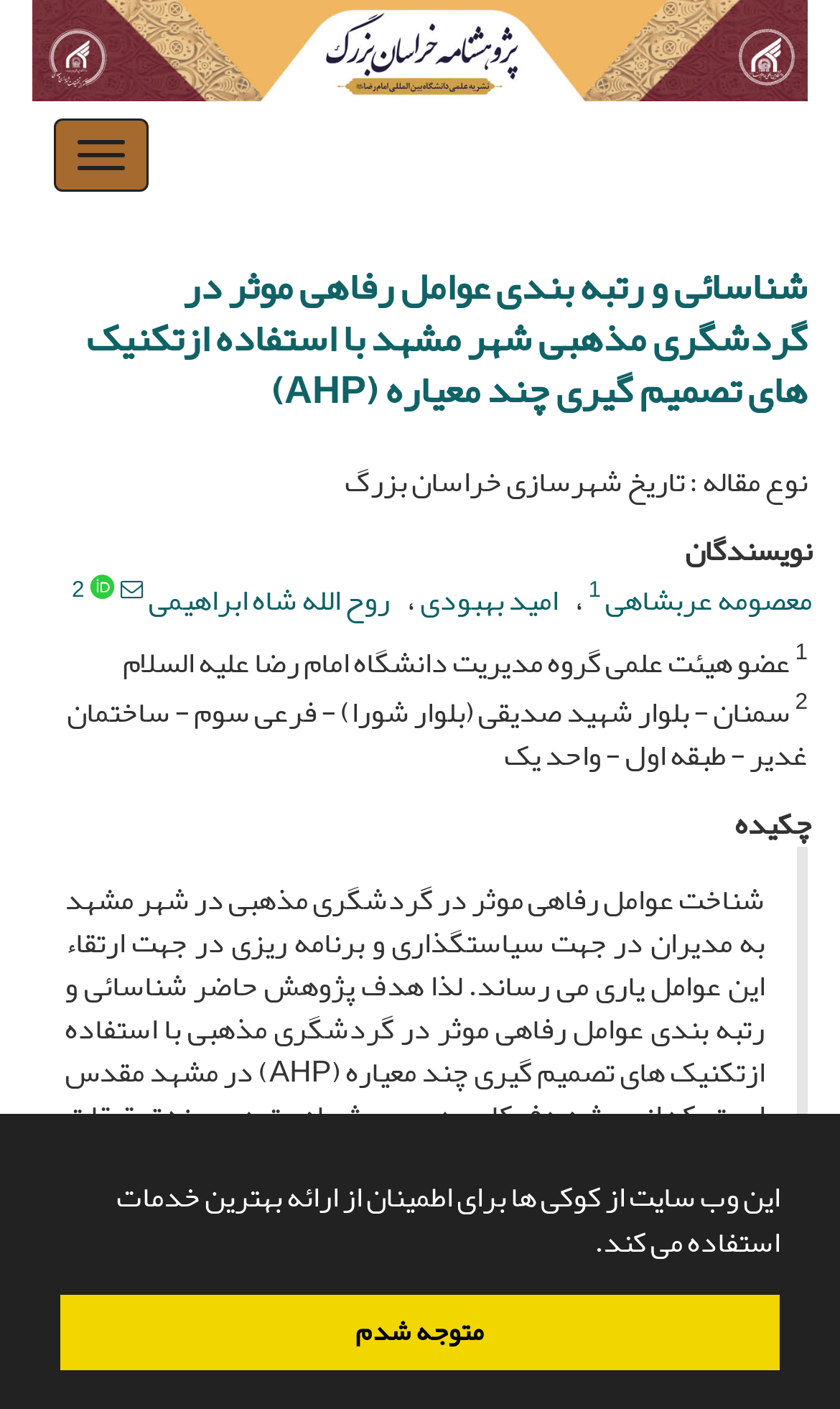Reply to the question with a single word or phrase:
What is the type of article?

تاریخ شهرسازی خراسان بزرگ